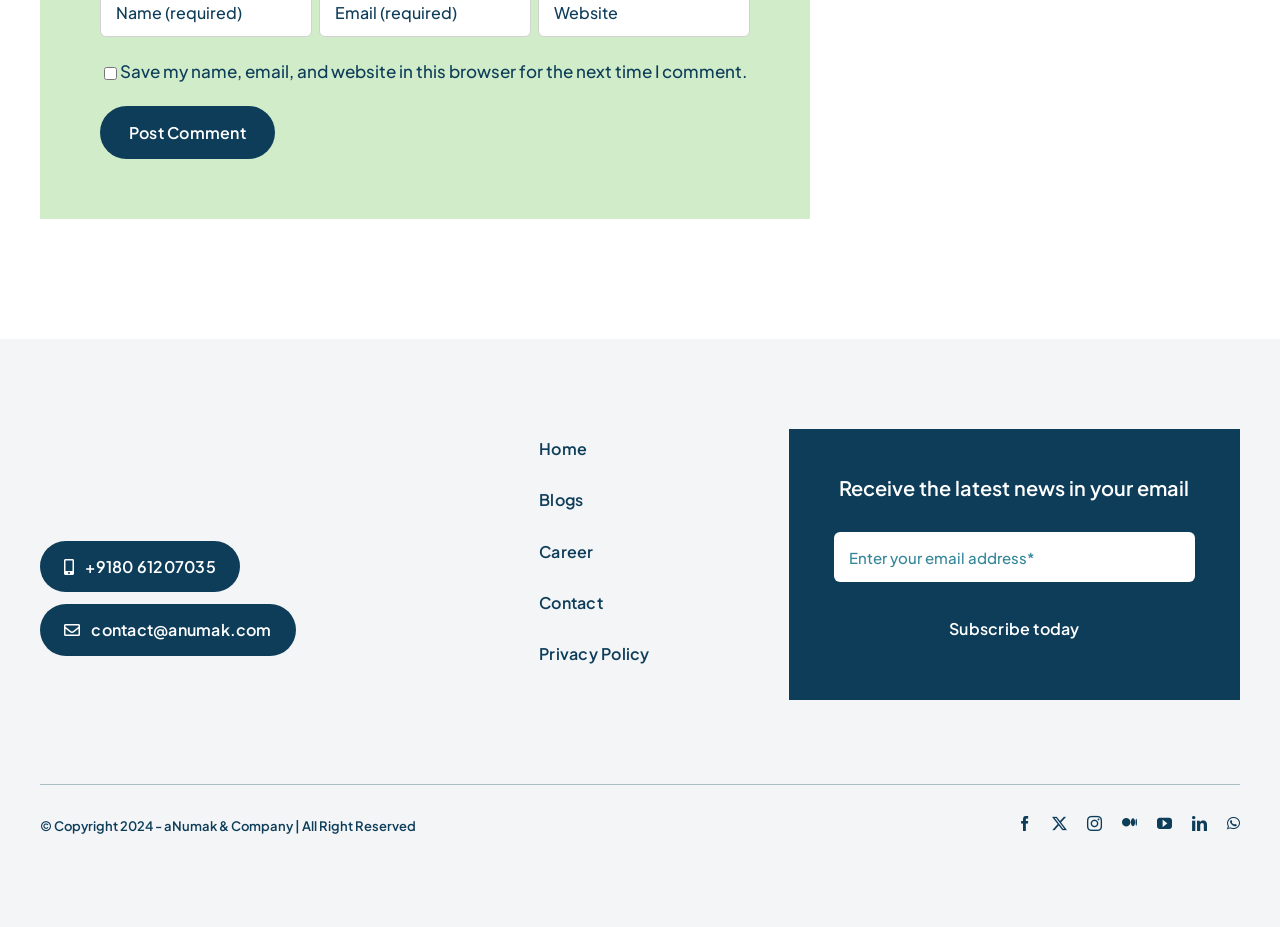Look at the image and give a detailed response to the following question: How many navigation links are there in the footer?

I counted the number of navigation links in the footer section, which are Home, Blogs, Career, Contact, and Privacy Policy.